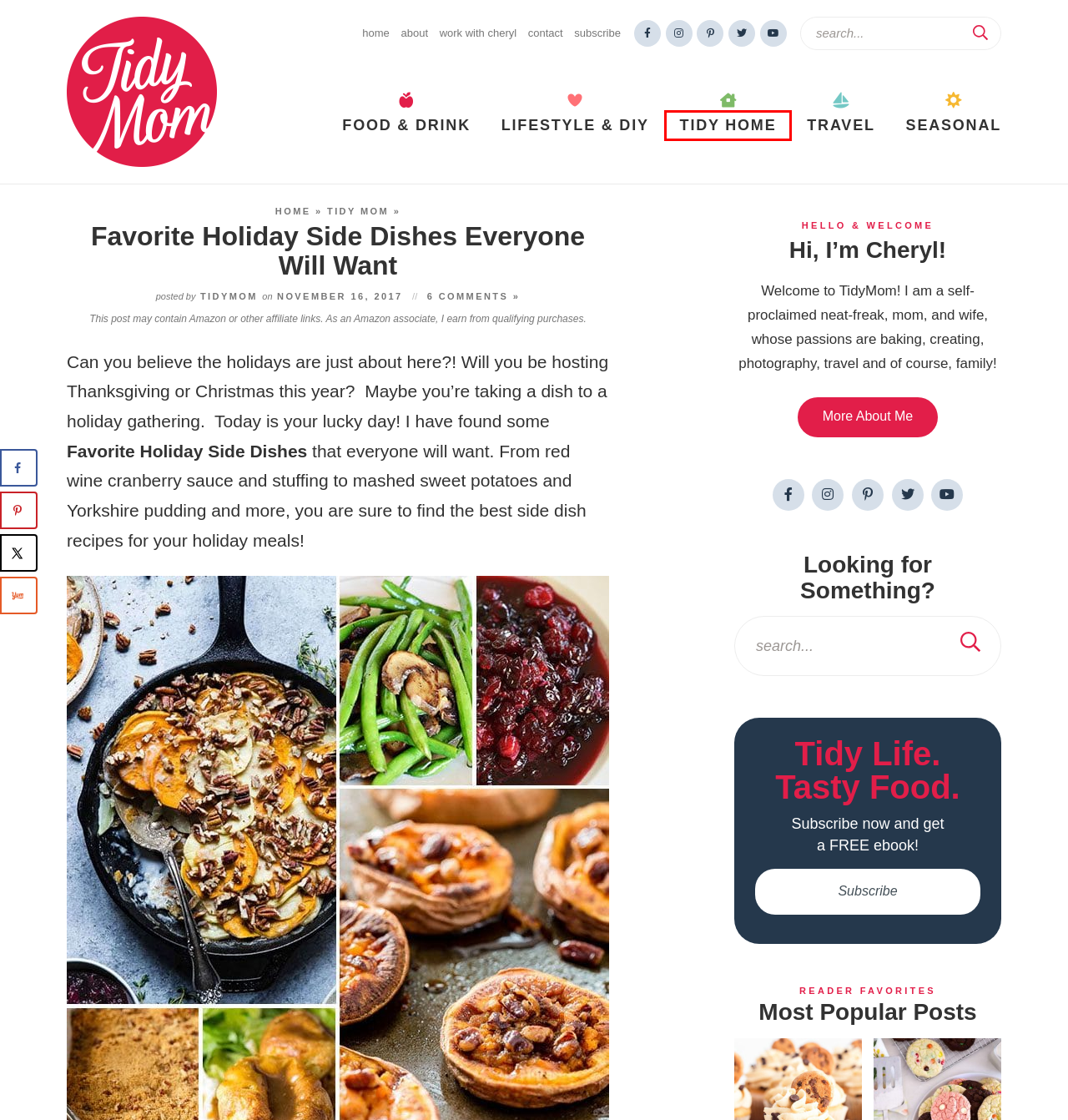With the provided screenshot showing a webpage and a red bounding box, determine which webpage description best fits the new page that appears after clicking the element inside the red box. Here are the options:
A. TidyMom® - Tidy Life. Tasty Food.
B. About TidyMom, Cheryl Sousan
C. contact TidyMom
D. Work with Cheryl Sousan – Food and Lifestyle Blogger
E. Tidy Home Archives - TidyMom®
F. Lifestyle & DIY Archives - TidyMom®
G. Travel Archives - TidyMom®
H. Tidy Mom Archives - TidyMom®

E